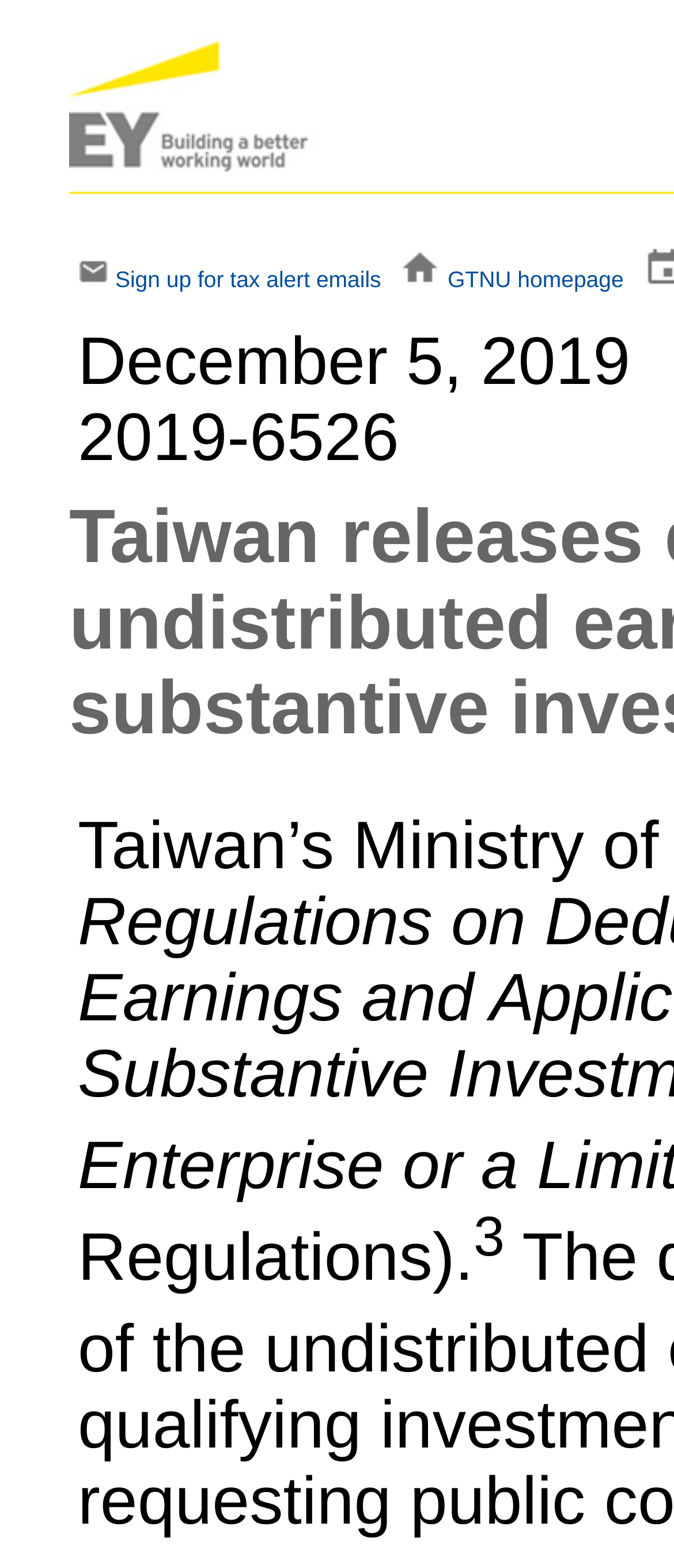Please answer the following question using a single word or phrase: 
How many links are present in the top navigation bar?

3